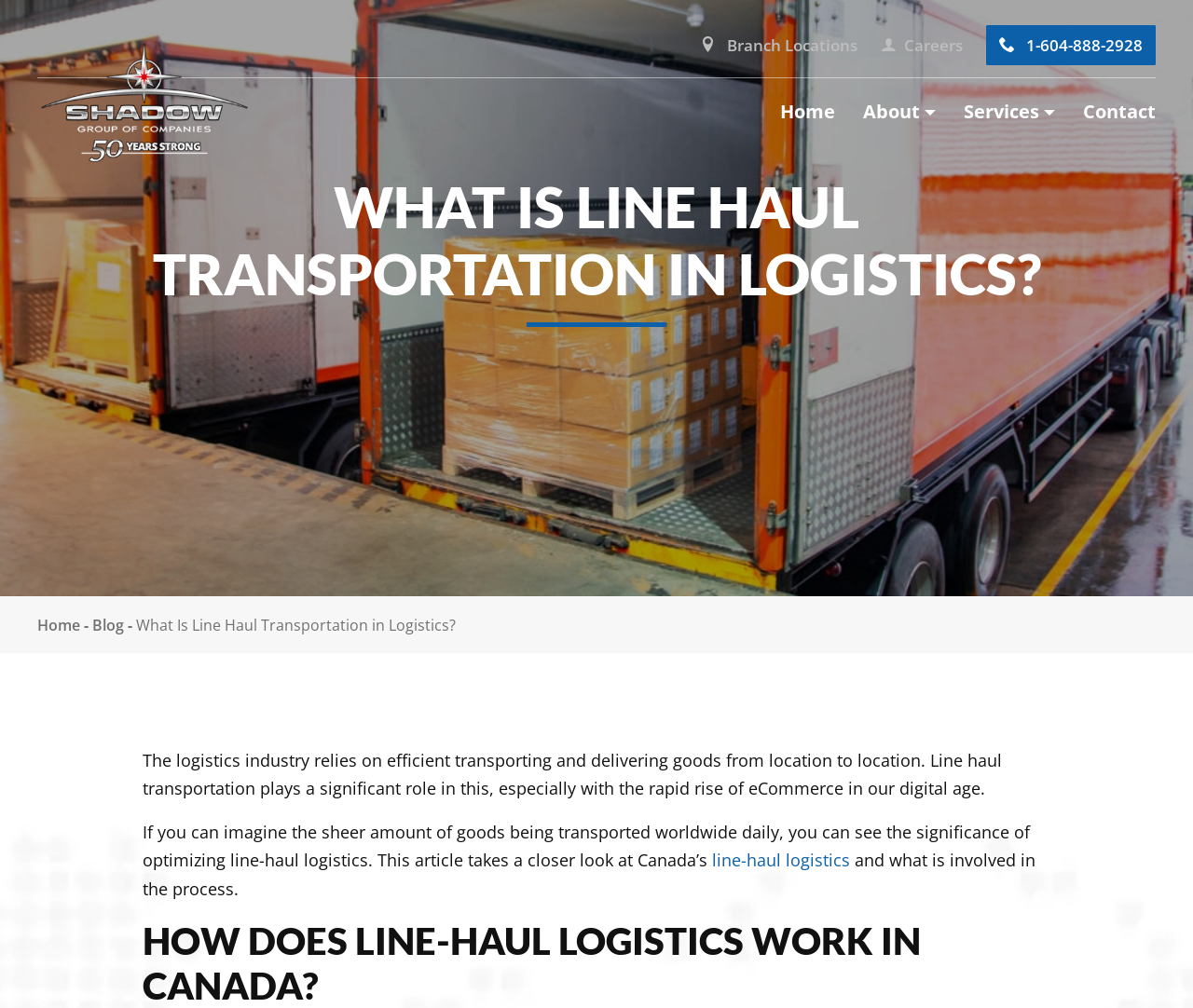Please specify the coordinates of the bounding box for the element that should be clicked to carry out this instruction: "Follow Randy's Fishing Charters on Facebook". The coordinates must be four float numbers between 0 and 1, formatted as [left, top, right, bottom].

None